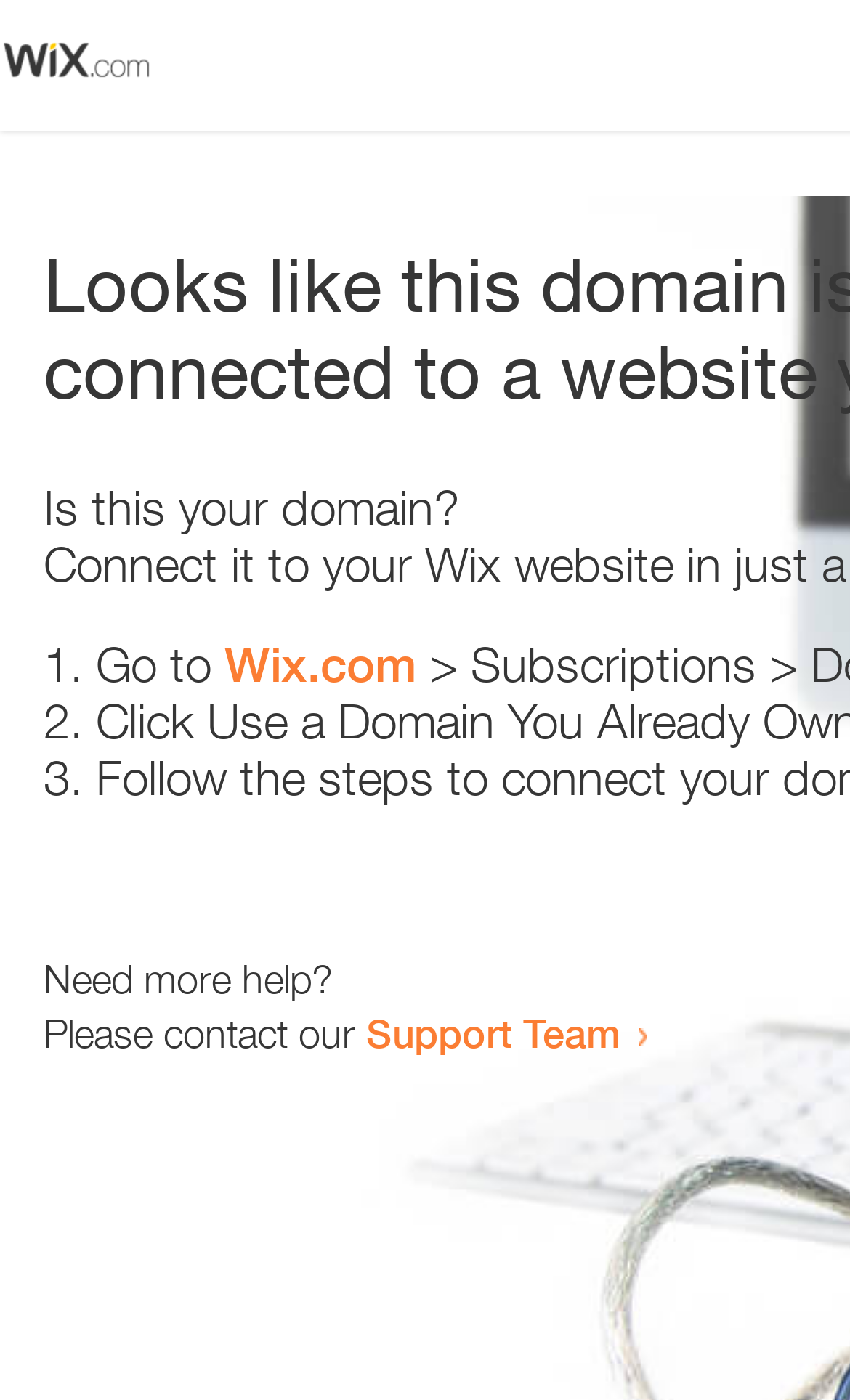Provide the bounding box coordinates in the format (top-left x, top-left y, bottom-right x, bottom-right y). All values are floating point numbers between 0 and 1. Determine the bounding box coordinate of the UI element described as: Wix.com

[0.264, 0.454, 0.49, 0.495]